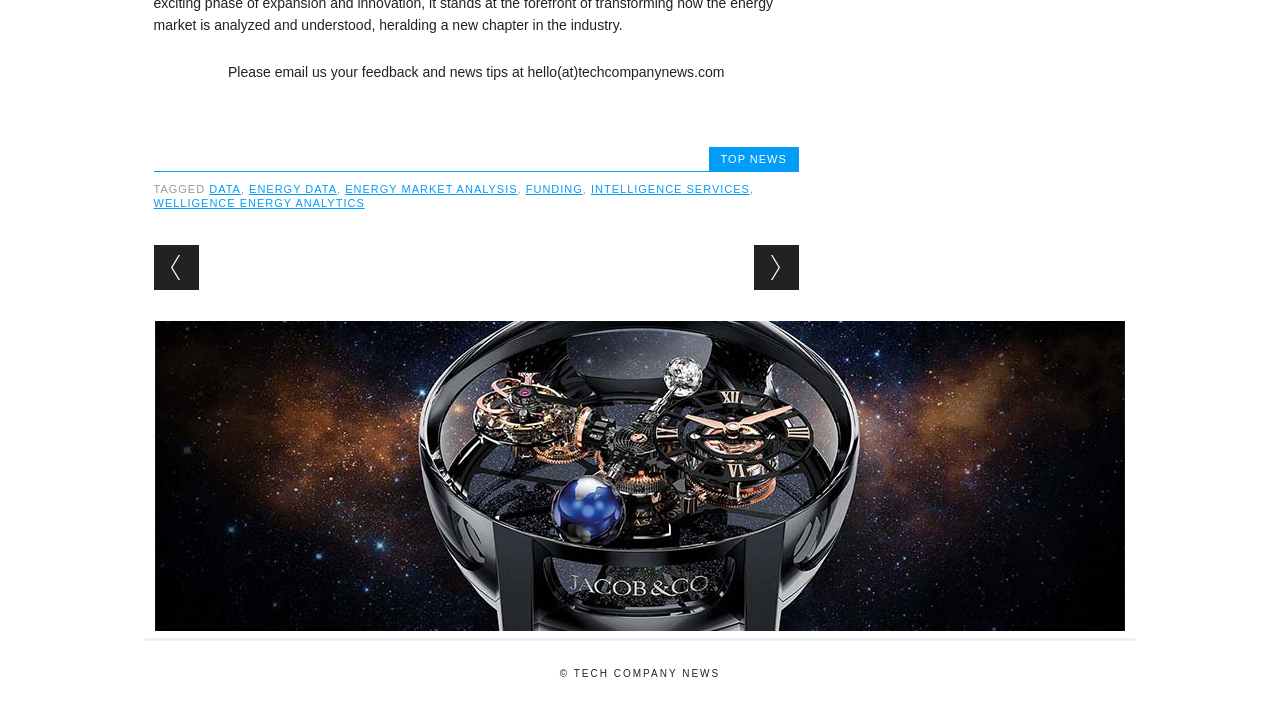Provide the bounding box coordinates of the HTML element described by the text: "Top News". The coordinates should be in the format [left, top, right, bottom] with values between 0 and 1.

[0.563, 0.216, 0.615, 0.233]